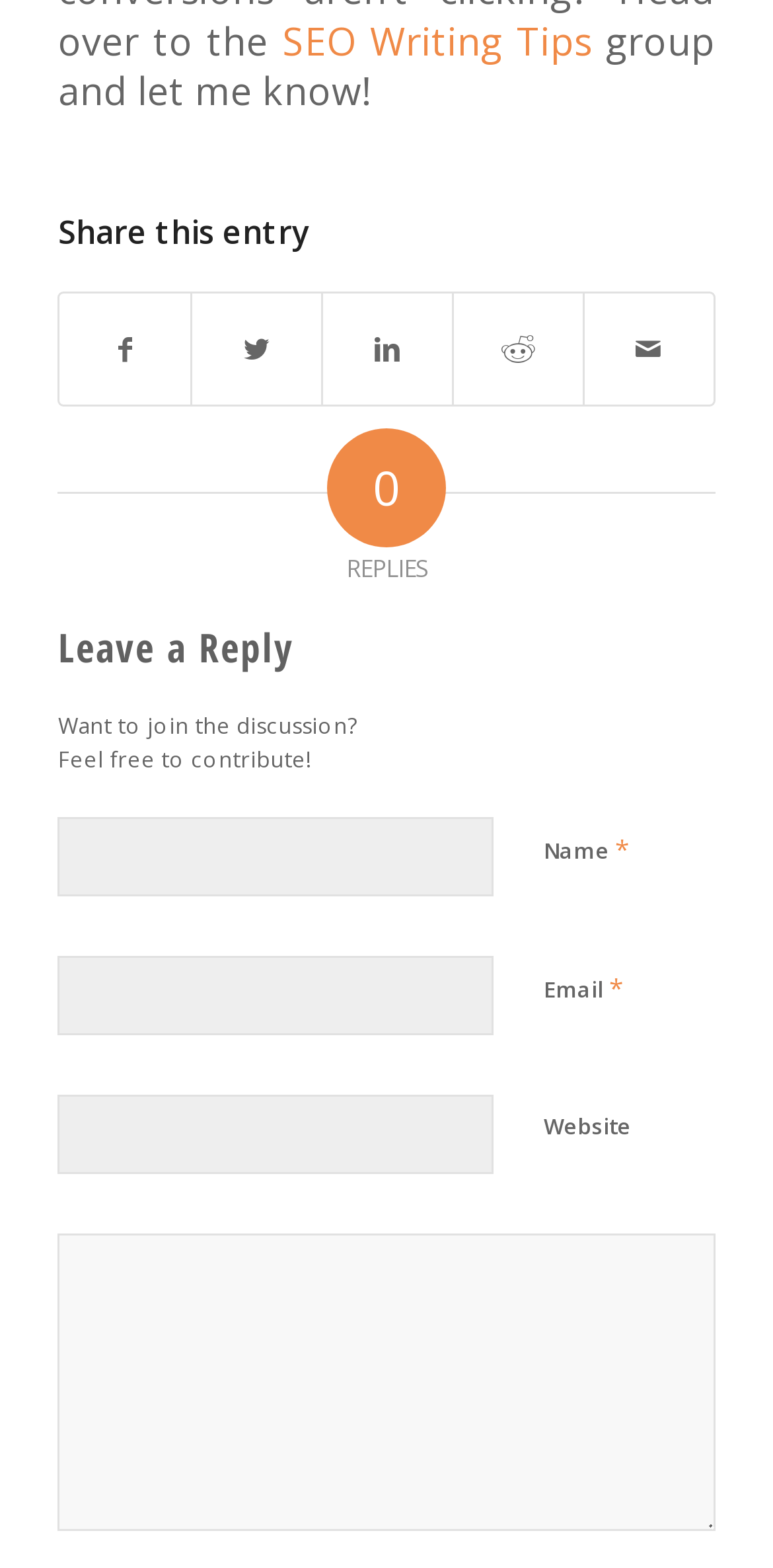Determine the bounding box coordinates of the element's region needed to click to follow the instruction: "Type your email". Provide these coordinates as four float numbers between 0 and 1, formatted as [left, top, right, bottom].

[0.075, 0.609, 0.639, 0.66]